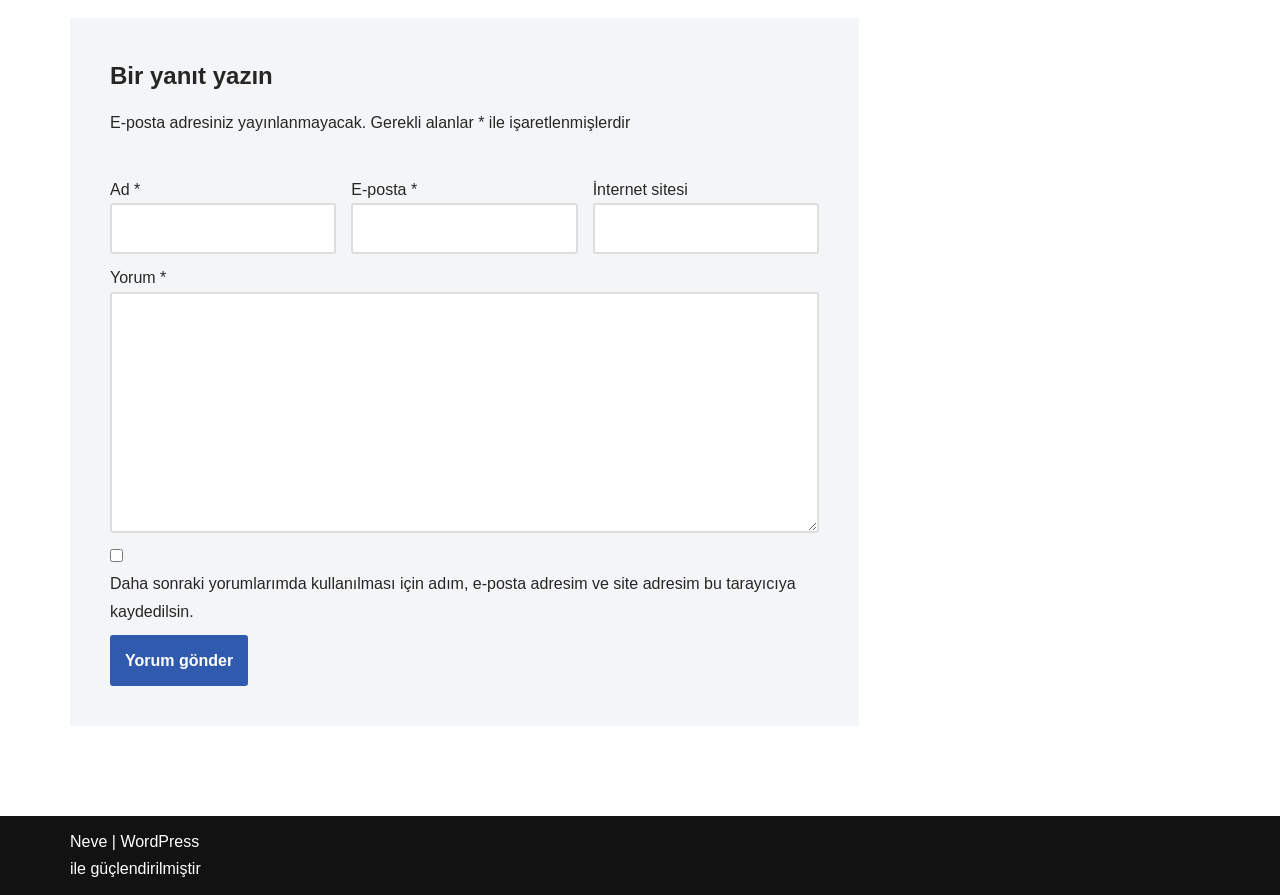How many required fields are there in the form?
Please provide an in-depth and detailed response to the question.

There are three required fields in the form, indicated by the '*' symbol next to the labels 'Ad', 'E-posta', and 'Yorum'.